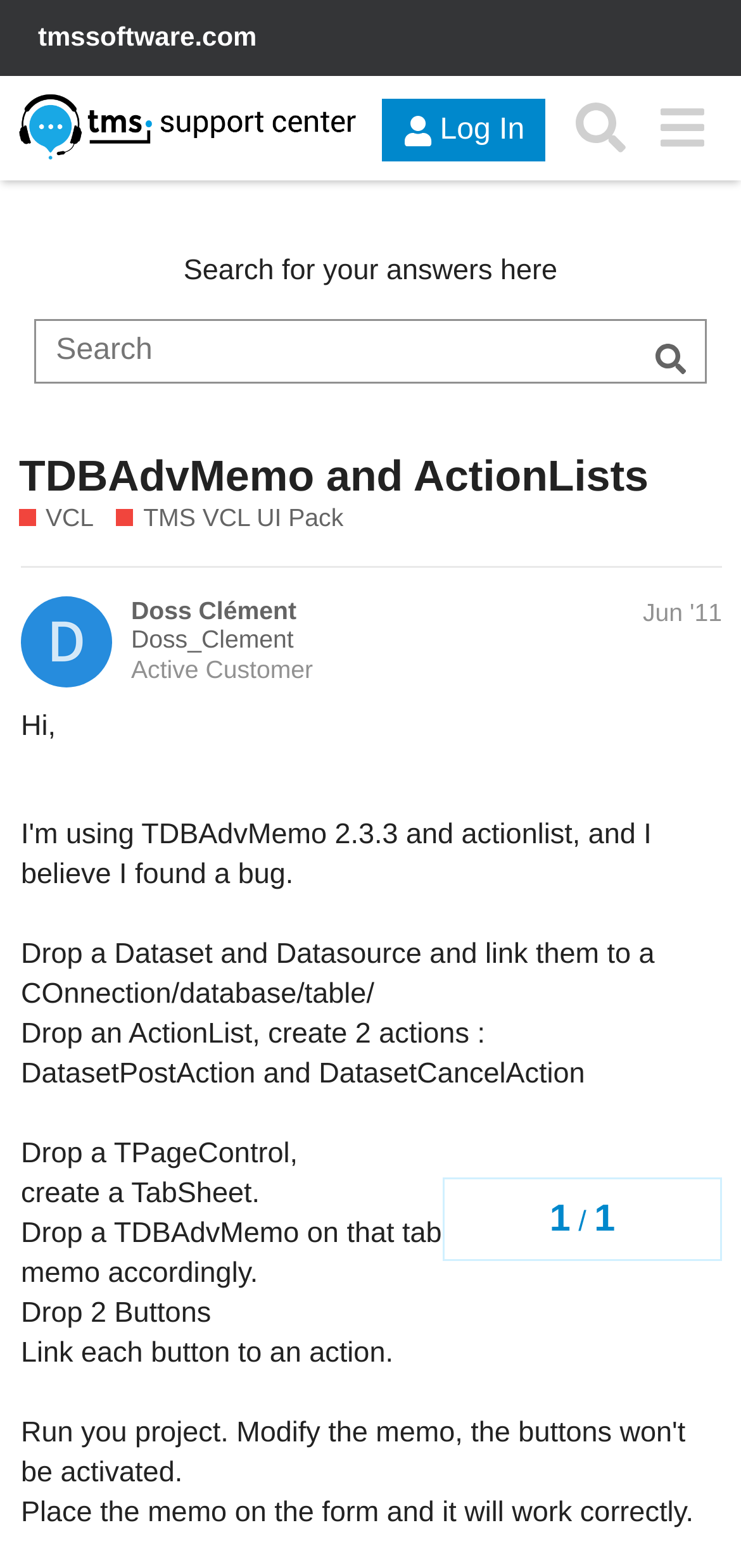Using the image as a reference, answer the following question in as much detail as possible:
What is the name of the support center?

I found the answer by looking at the header section of the webpage, where it says 'TMS Support Center' in a link element.